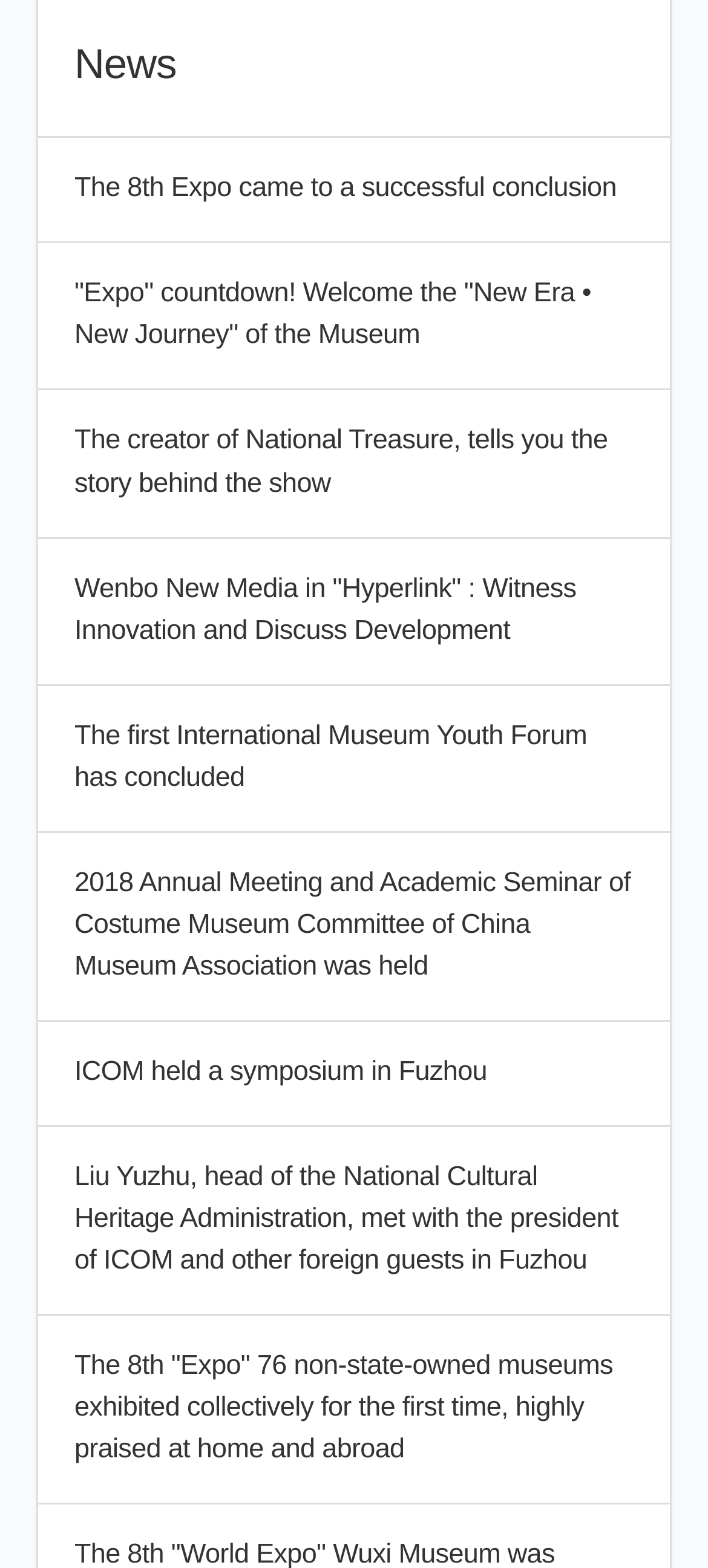How many news links are on the webpage?
Using the information from the image, provide a comprehensive answer to the question.

There are 10 news links on the webpage because there are 10 link elements with corresponding heading elements, each describing a different news article.